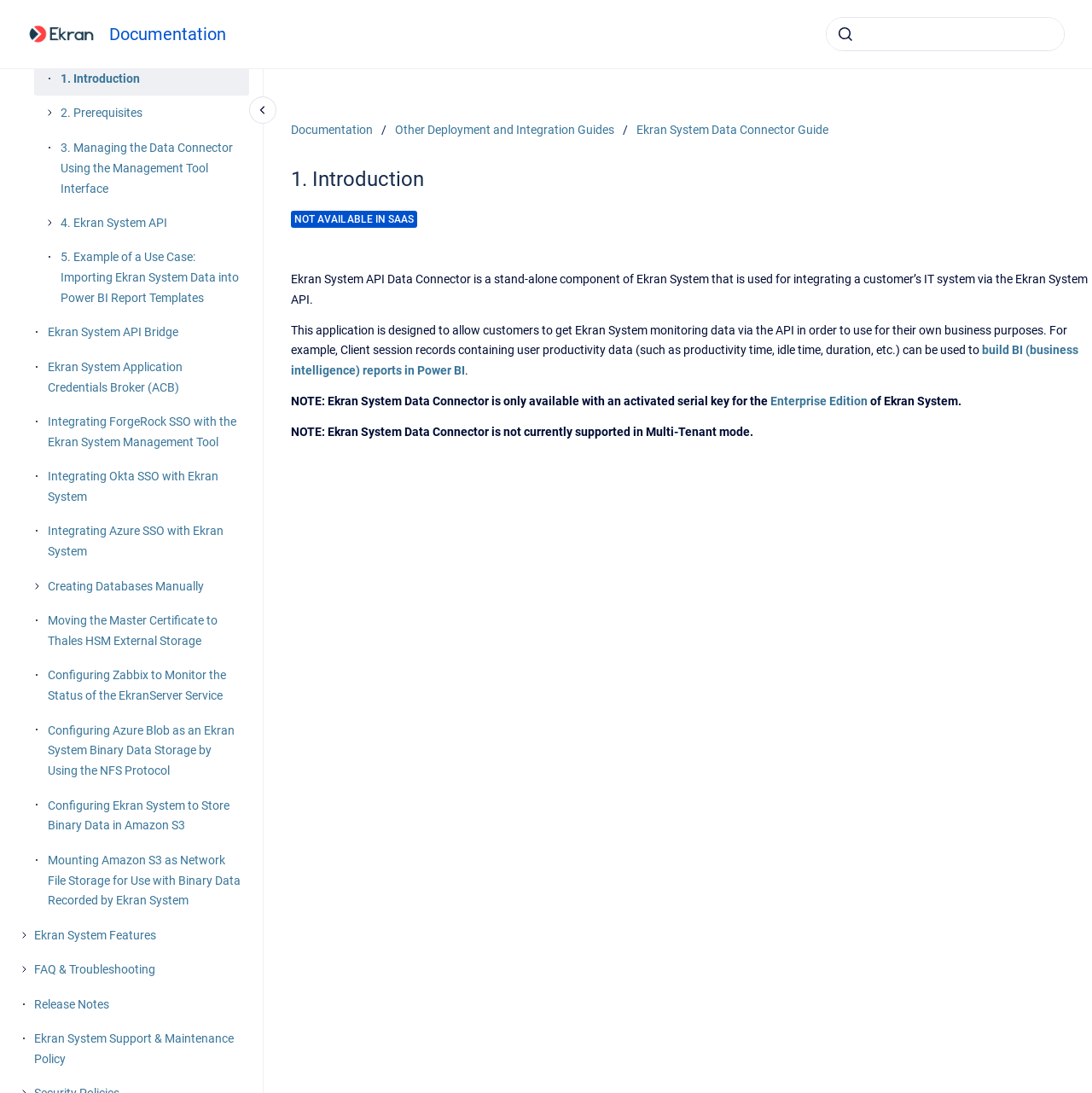What is an example of using Ekran System monitoring data?
Using the image as a reference, deliver a detailed and thorough answer to the question.

The webpage mentions that Client session records containing user productivity data can be used to build BI (business intelligence) reports in Power BI, which is an example of using Ekran System monitoring data.